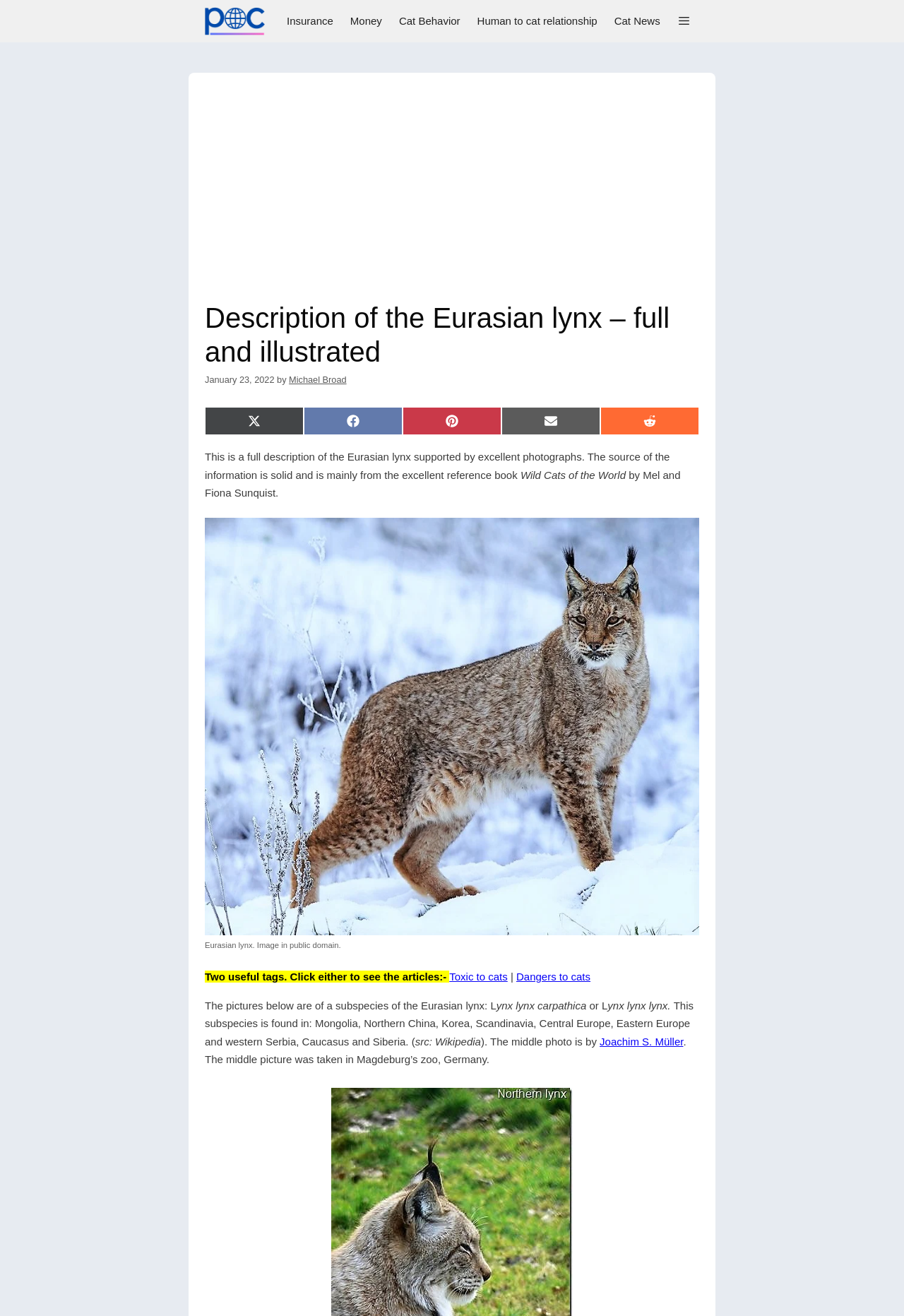Identify the bounding box coordinates of the element to click to follow this instruction: 'Learn about Toxic to cats'. Ensure the coordinates are four float values between 0 and 1, provided as [left, top, right, bottom].

[0.497, 0.738, 0.562, 0.747]